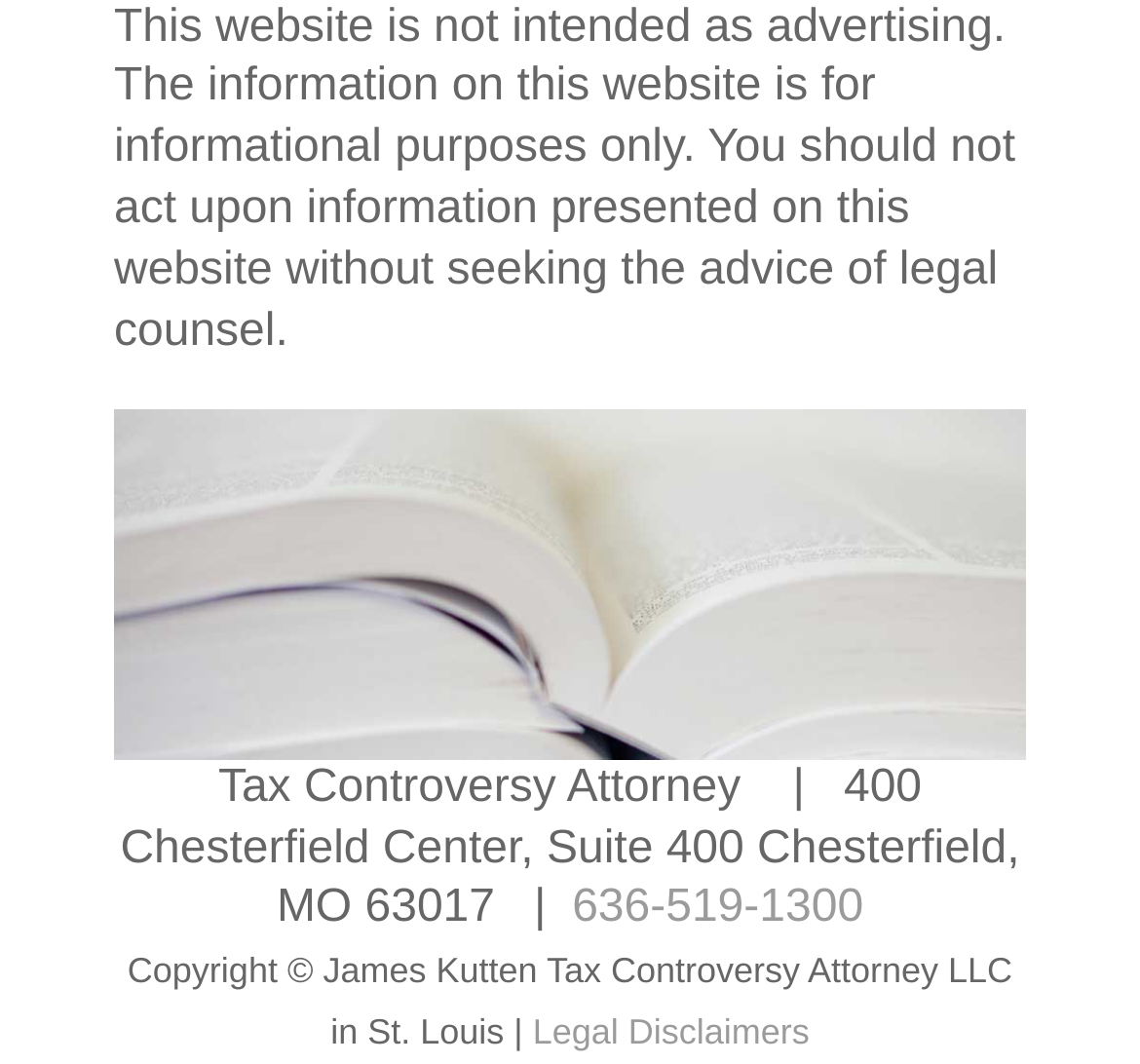What is the purpose of the website?
Using the image as a reference, deliver a detailed and thorough answer to the question.

The StaticText element at the top of the webpage states 'This website is not intended as advertising. The information on this website is for informational purposes only.' This suggests that the purpose of the website is to provide information, rather than to advertise or promote a product or service.